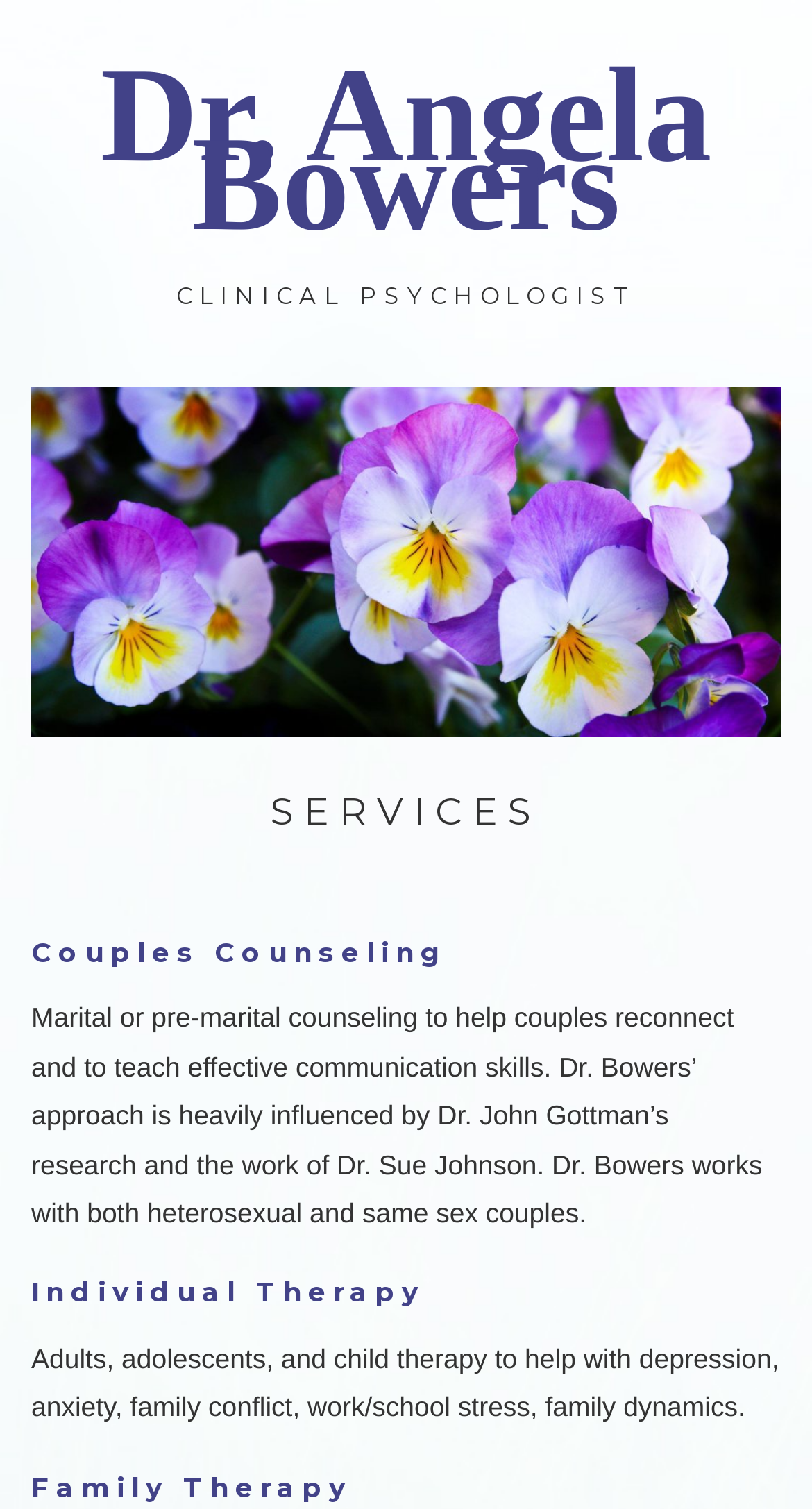What is the second service offered by Dr. Bowers?
Refer to the screenshot and respond with a concise word or phrase.

Individual Therapy